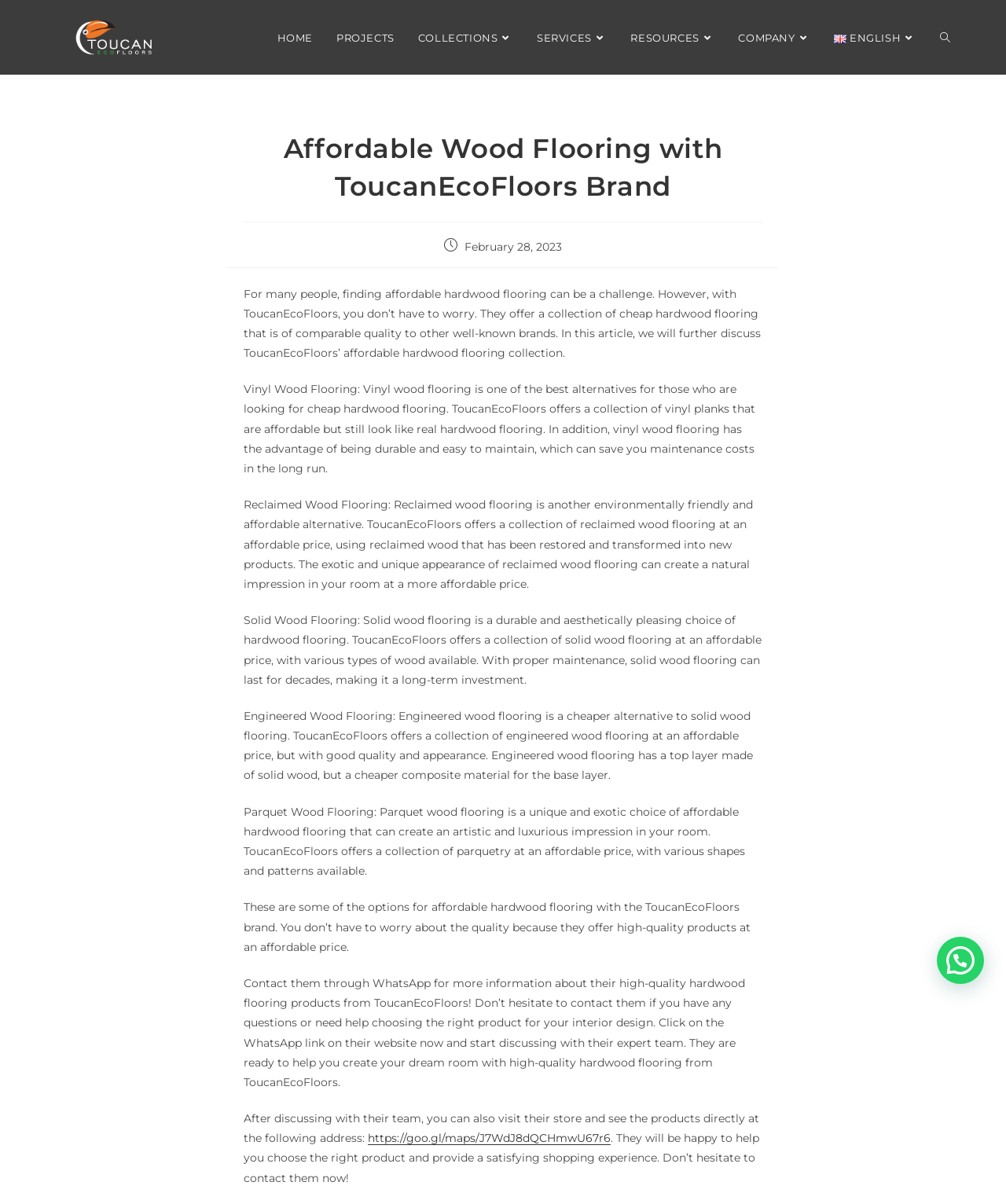What is the purpose of ToucanEcoFloors' products?
Could you give a comprehensive explanation in response to this question?

The article suggests that ToucanEcoFloors' products, including their affordable hardwood flooring options, are intended to help customers create their dream room with high-quality hardwood flooring.